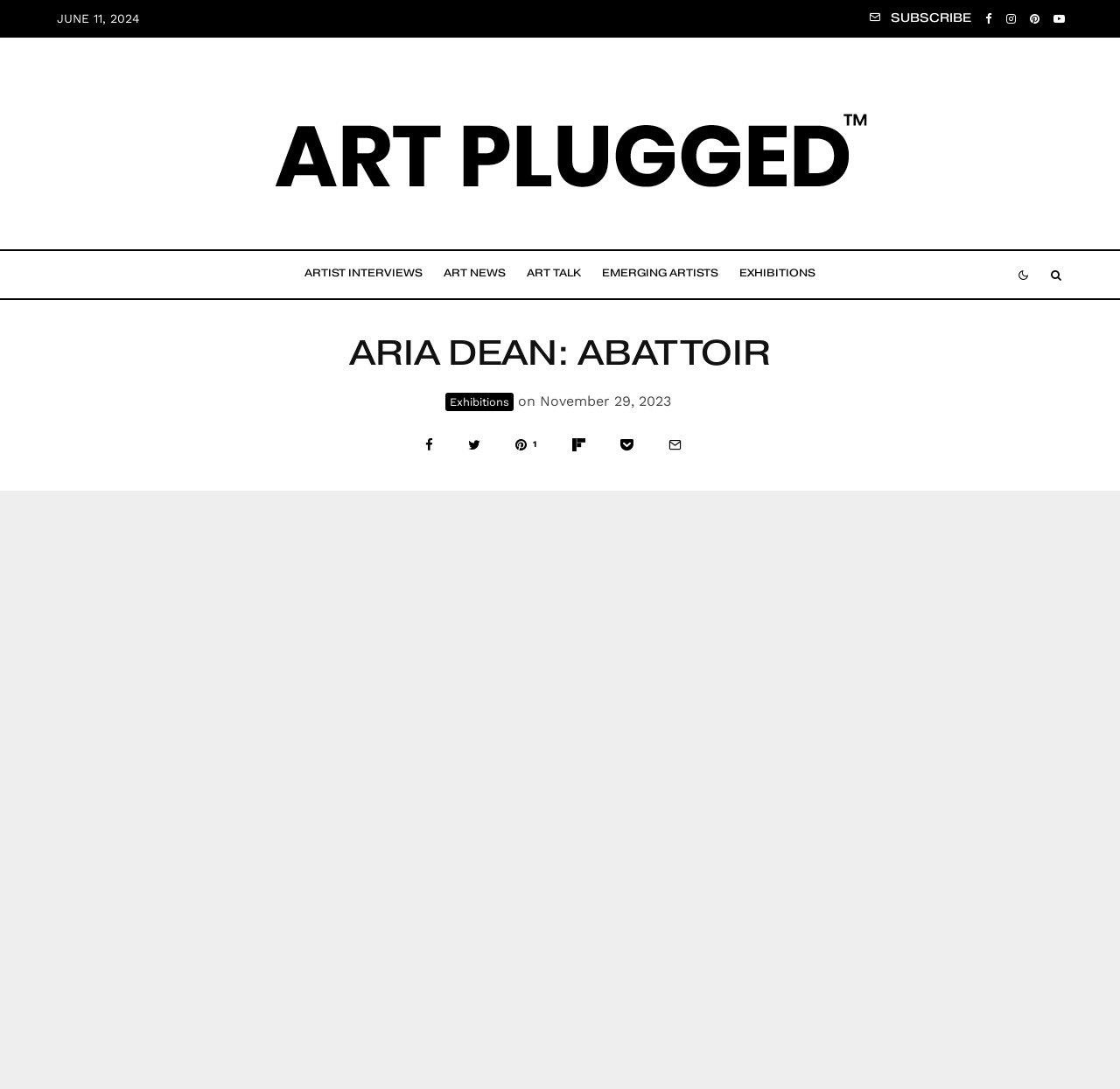Generate a comprehensive caption for the webpage you are viewing.

The webpage is about an art exhibition titled "Aria Dean: Abattoir" at the Institute of Contemporary Arts, London. At the top, there is a date "JUNE 11, 2024" displayed prominently. Below it, there are social media links to subscribe, including Facebook, Instagram, Pinterest, and YouTube, aligned horizontally.

On the top-right corner, there is a long horizontal menu with links to various sections, including "ARTIST INTERVIEWS", "ART NEWS", "ART TALK", "EMERGING ARTISTS", "EXHIBITIONS", and two icons. Below this menu, there is a large heading "ARIA DEAN: ABATTOIR" that spans almost the entire width of the page.

Under the heading, there is a section with a link to "Exhibitions" and a text "on" followed by a date "November 29, 2023". On the right side of this section, there are several sharing links, including "Share", "Tweet", "Pin", and "Share" again, with a small number "1" next to the second "Share" link. Further to the right, there are links to "Save" and "Email".

The overall layout is organized, with clear headings and concise text, making it easy to navigate and find information about the exhibition.